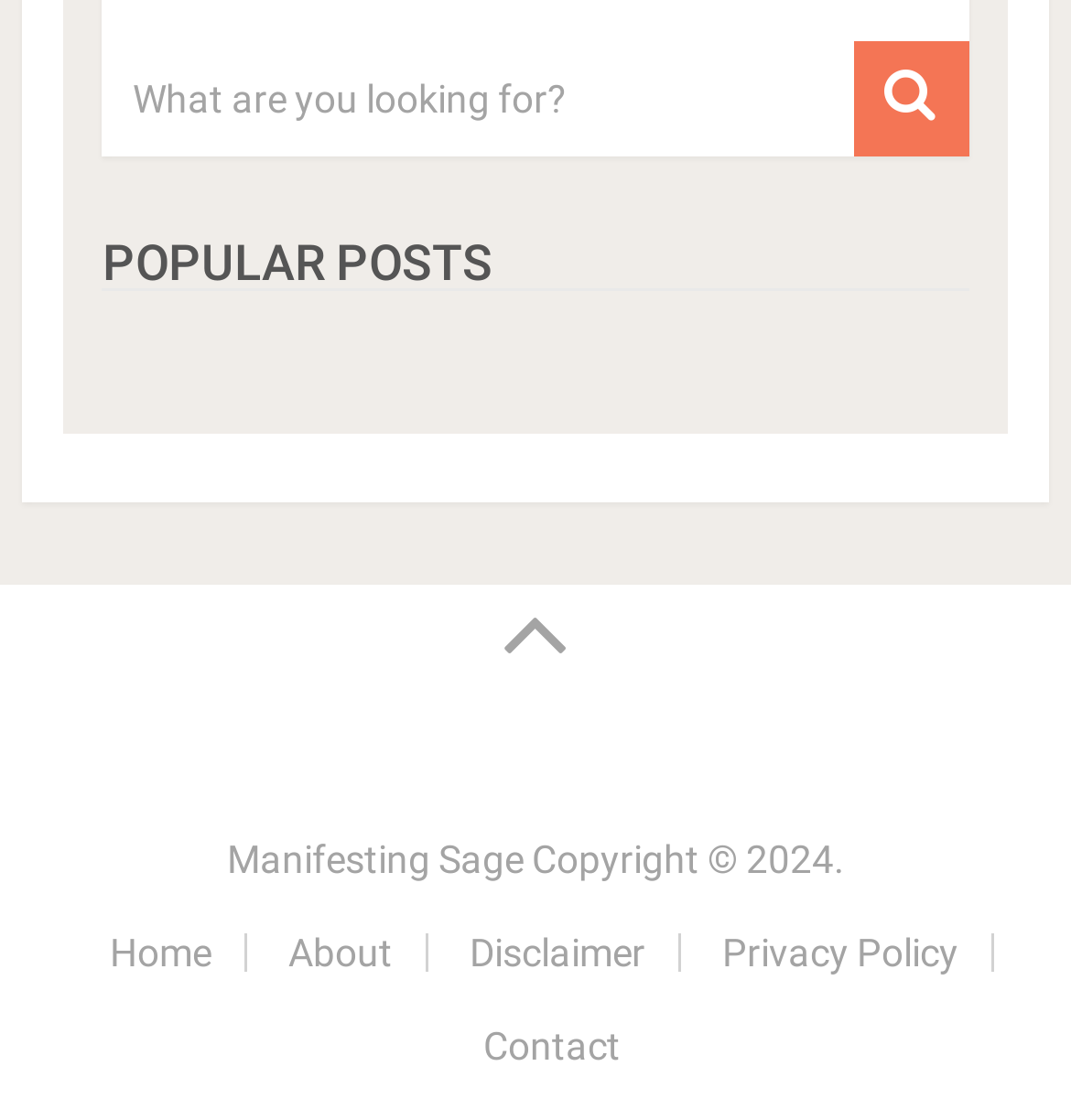Could you locate the bounding box coordinates for the section that should be clicked to accomplish this task: "contact us".

[0.451, 0.915, 0.579, 0.954]